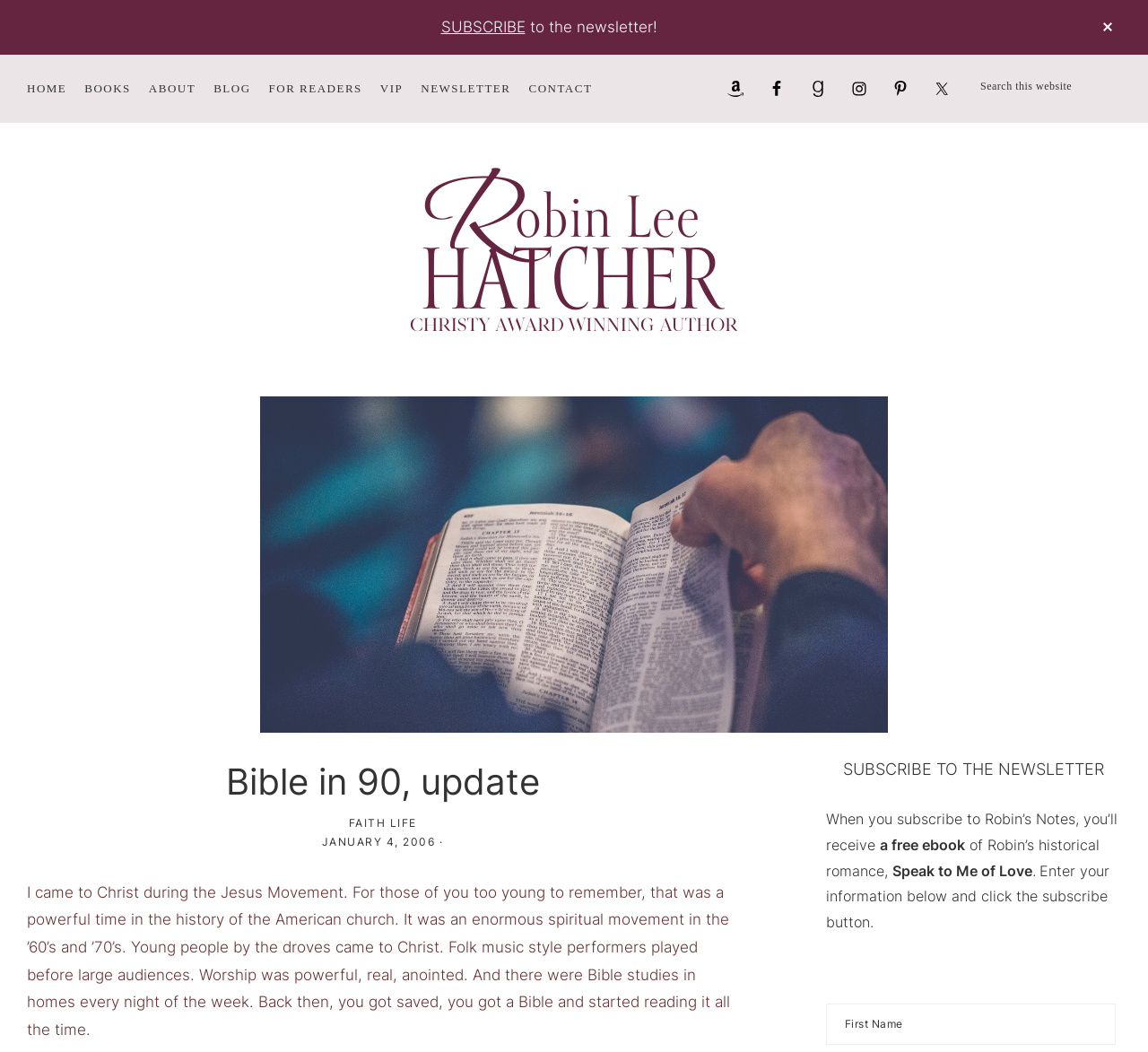Using the element description: "Home", determine the bounding box coordinates for the specified UI element. The coordinates should be four float numbers between 0 and 1, [left, top, right, bottom].

[0.016, 0.064, 0.066, 0.105]